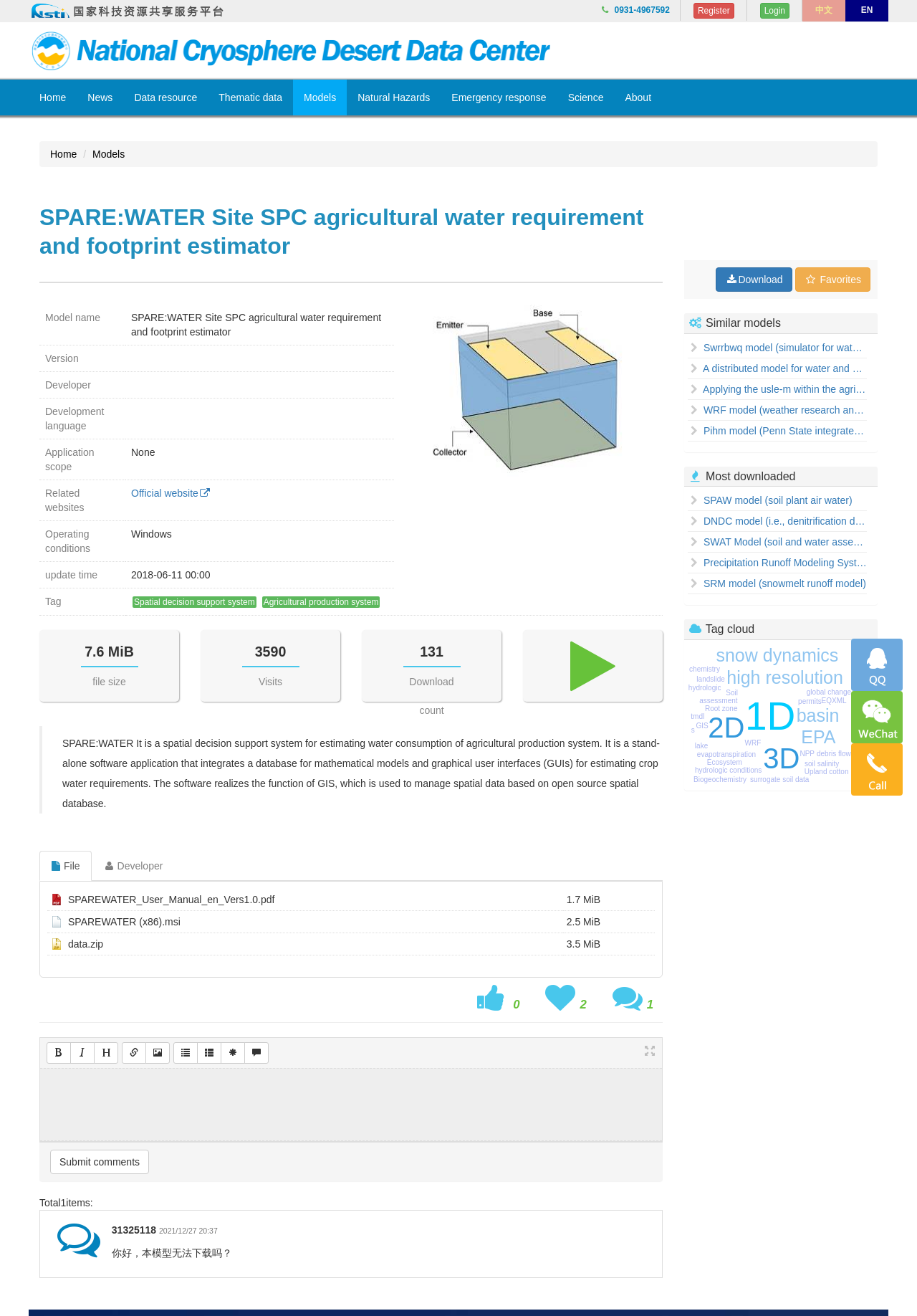Provide the bounding box coordinates of the section that needs to be clicked to accomplish the following instruction: "Download the 'SPAREWATER_User_Manual_en_Vers1.0.pdf' file."

[0.052, 0.675, 0.614, 0.692]